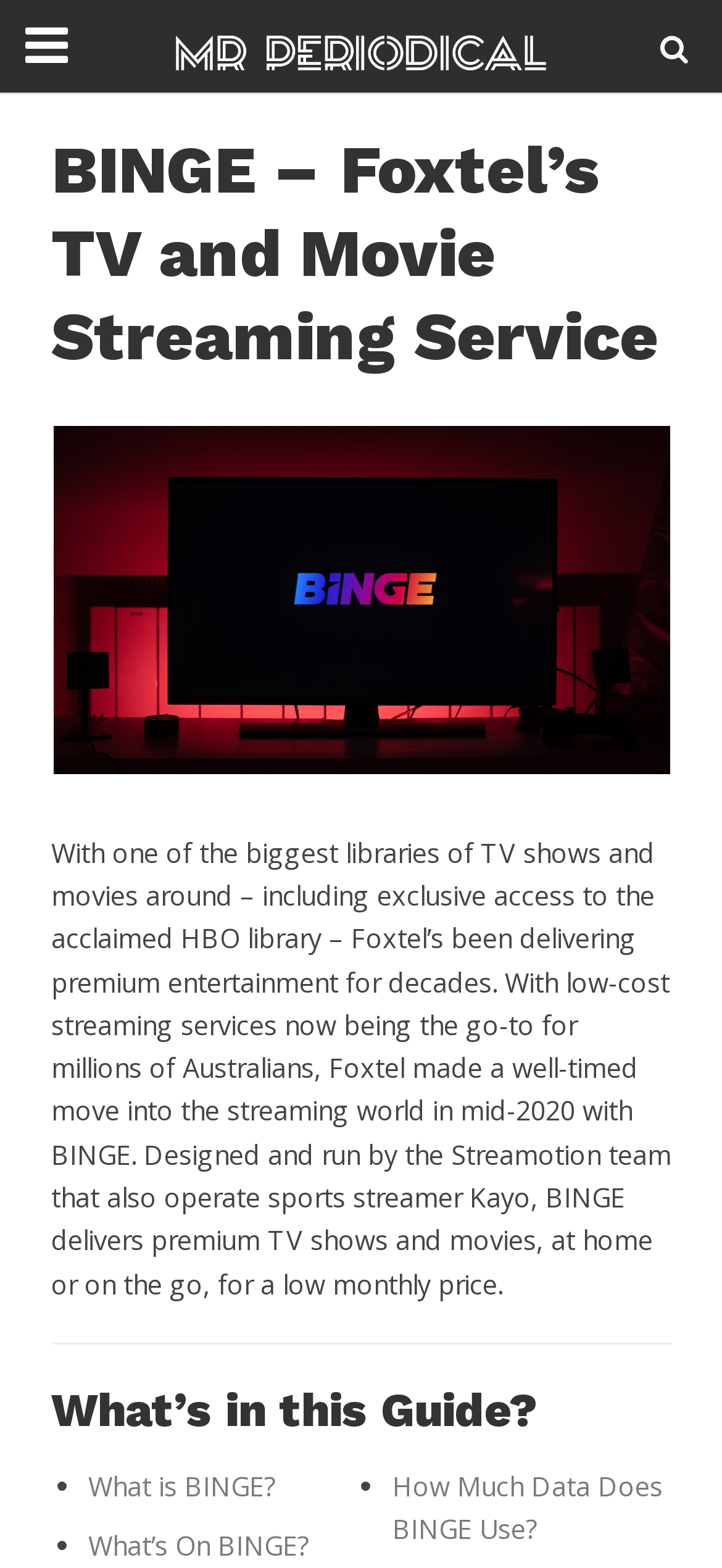Given the element description alt="MR Periodical", specify the bounding box coordinates of the corresponding UI element in the format (top-left x, top-left y, bottom-right x, bottom-right y). All values must be between 0 and 1.

[0.244, 0.017, 0.756, 0.046]